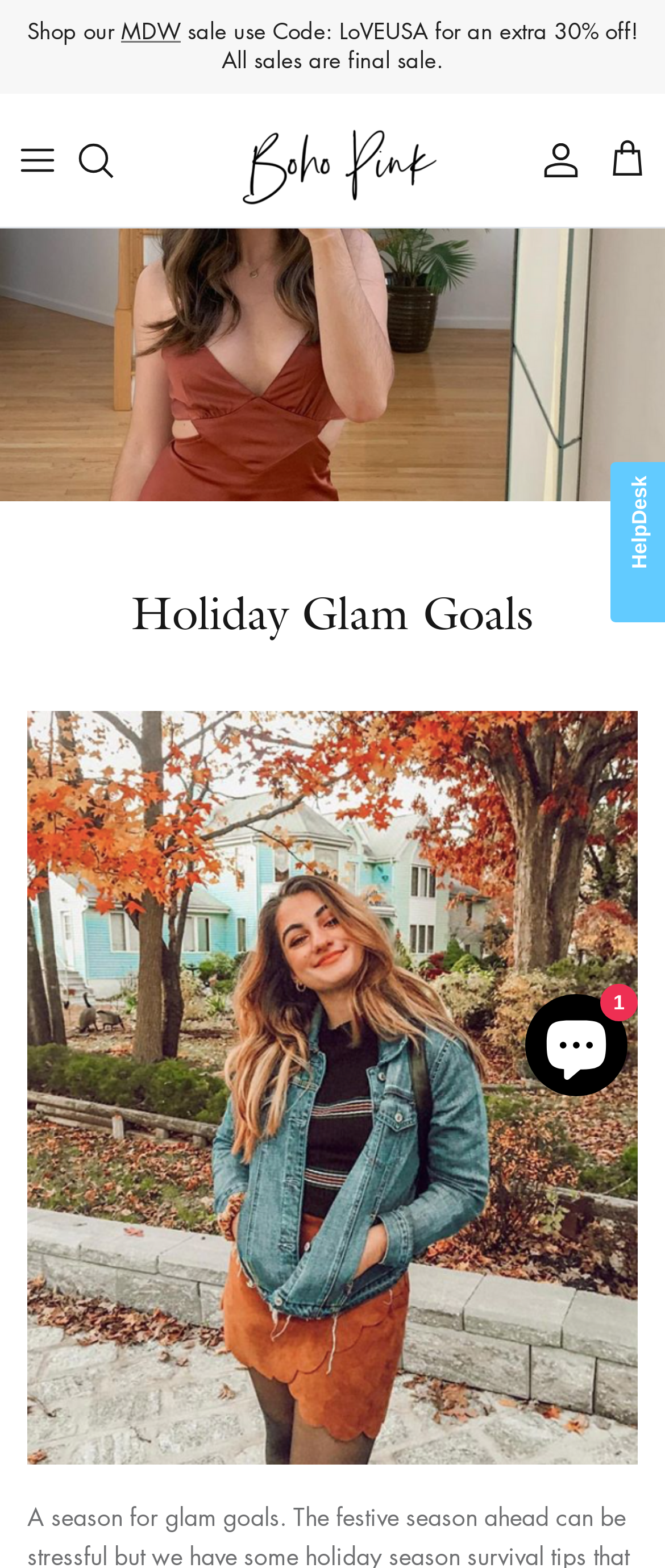Extract the main heading from the webpage content.

Holiday Glam Goals